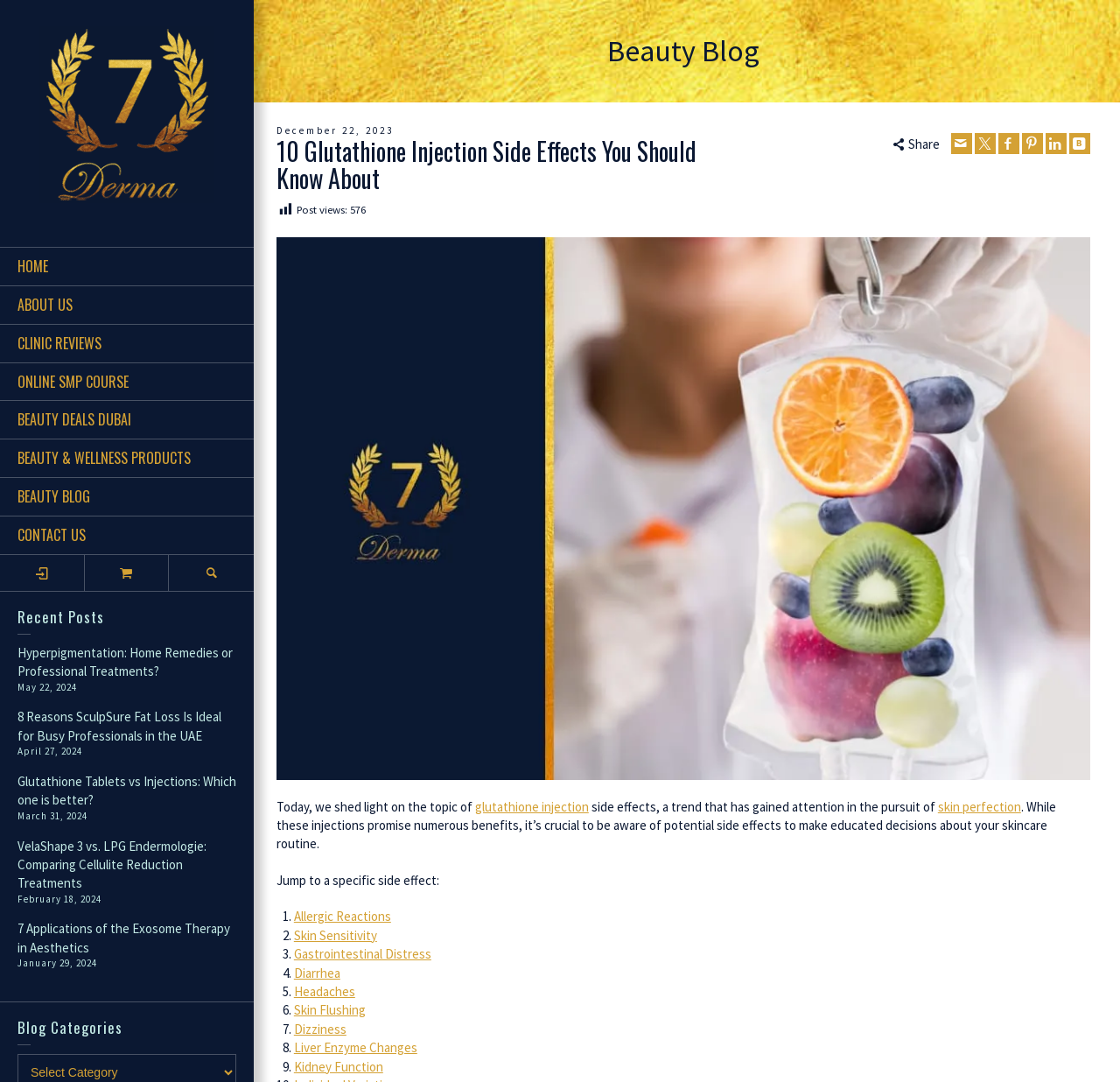Given the description: "Liver Enzyme Changes", determine the bounding box coordinates of the UI element. The coordinates should be formatted as four float numbers between 0 and 1, [left, top, right, bottom].

[0.262, 0.961, 0.372, 0.976]